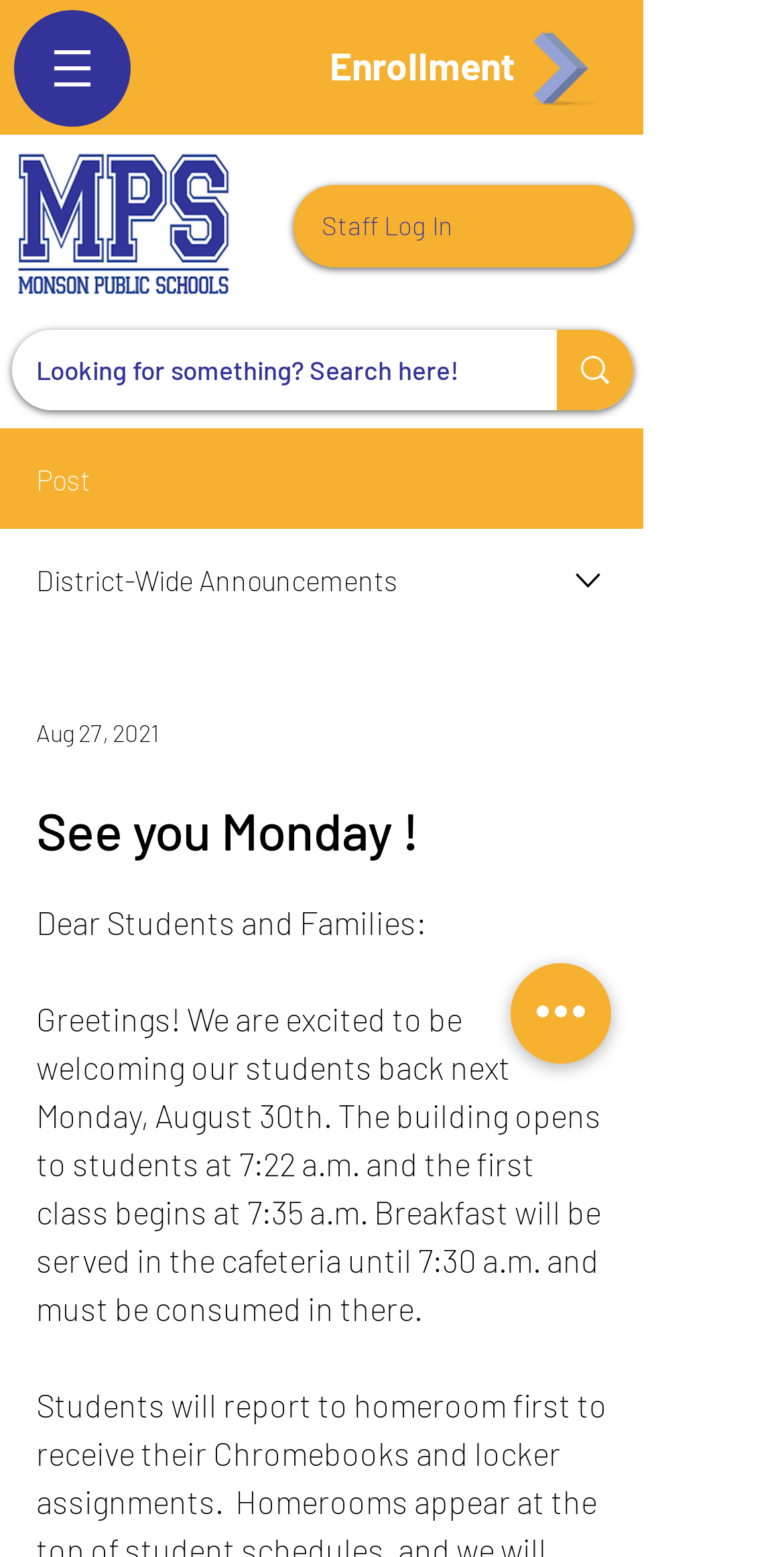Return the bounding box coordinates of the UI element that corresponds to this description: "aria-label="Looking for something? Search here!"". The coordinates must be given as four float numbers in the range of 0 and 1, [left, top, right, bottom].

[0.71, 0.212, 0.808, 0.263]